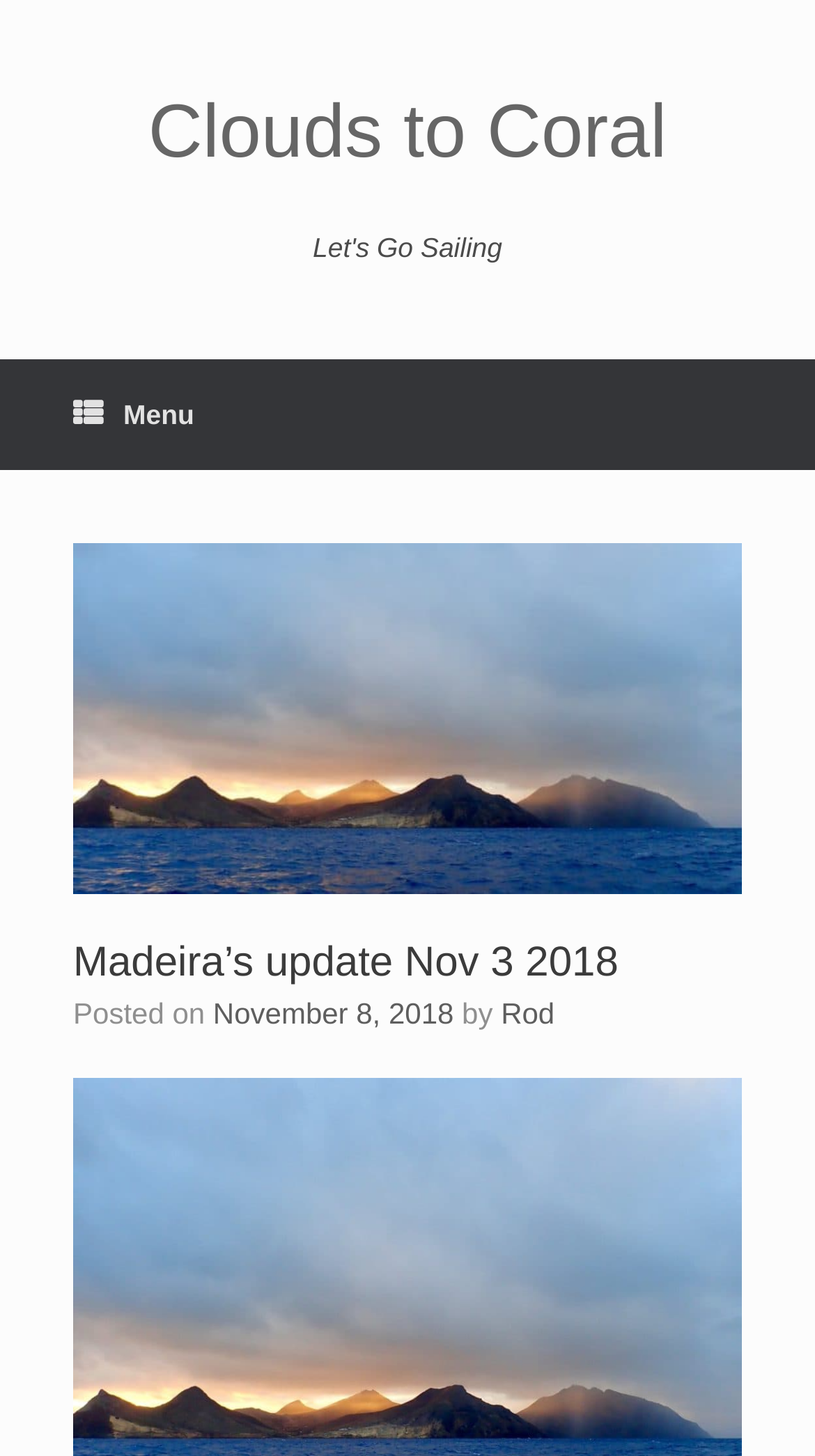Provide the bounding box coordinates of the HTML element this sentence describes: "Clouds to Coral".

[0.09, 0.065, 0.91, 0.116]